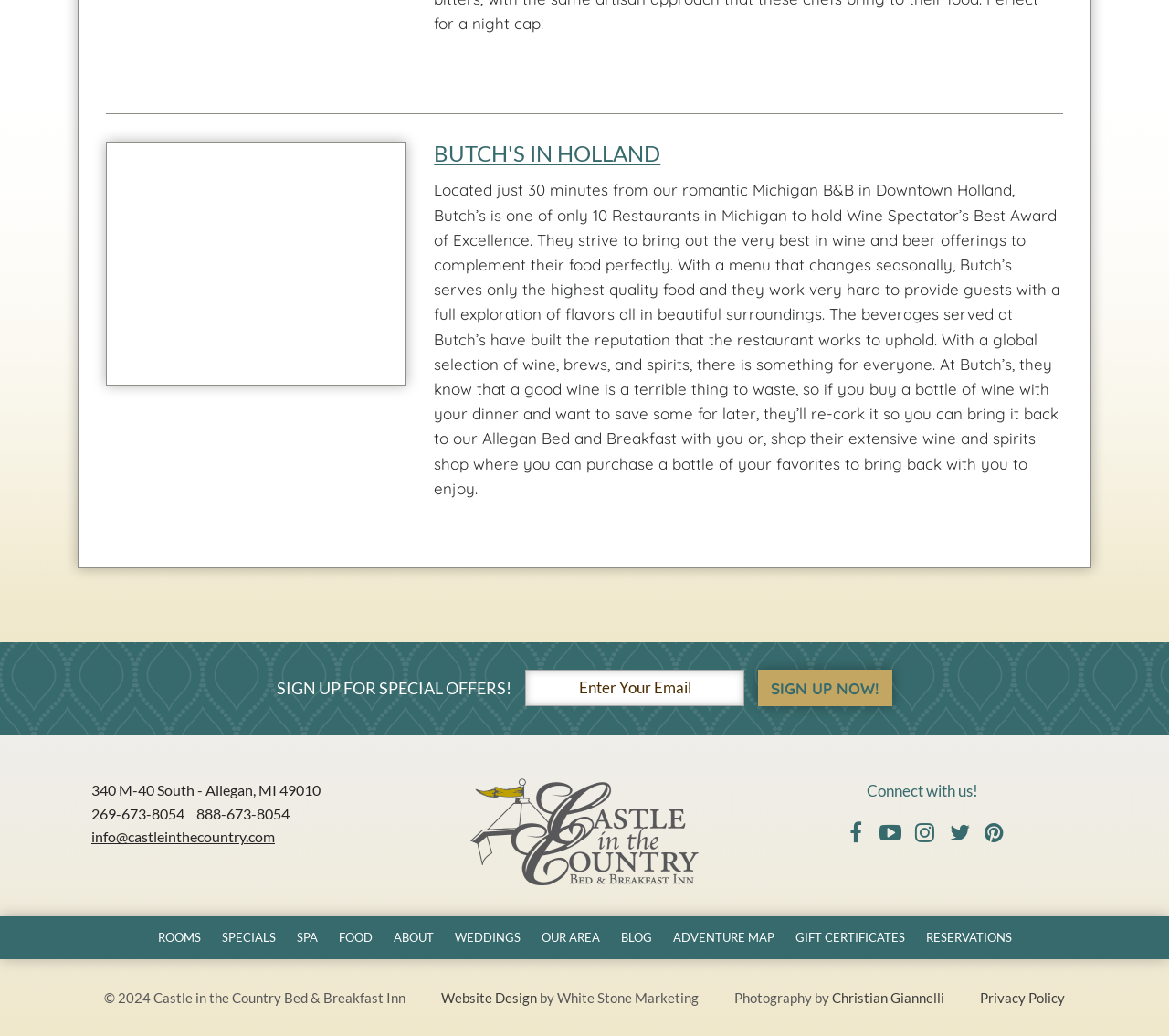Pinpoint the bounding box coordinates of the clickable area necessary to execute the following instruction: "Check the website's privacy policy". The coordinates should be given as four float numbers between 0 and 1, namely [left, top, right, bottom].

[0.838, 0.955, 0.911, 0.971]